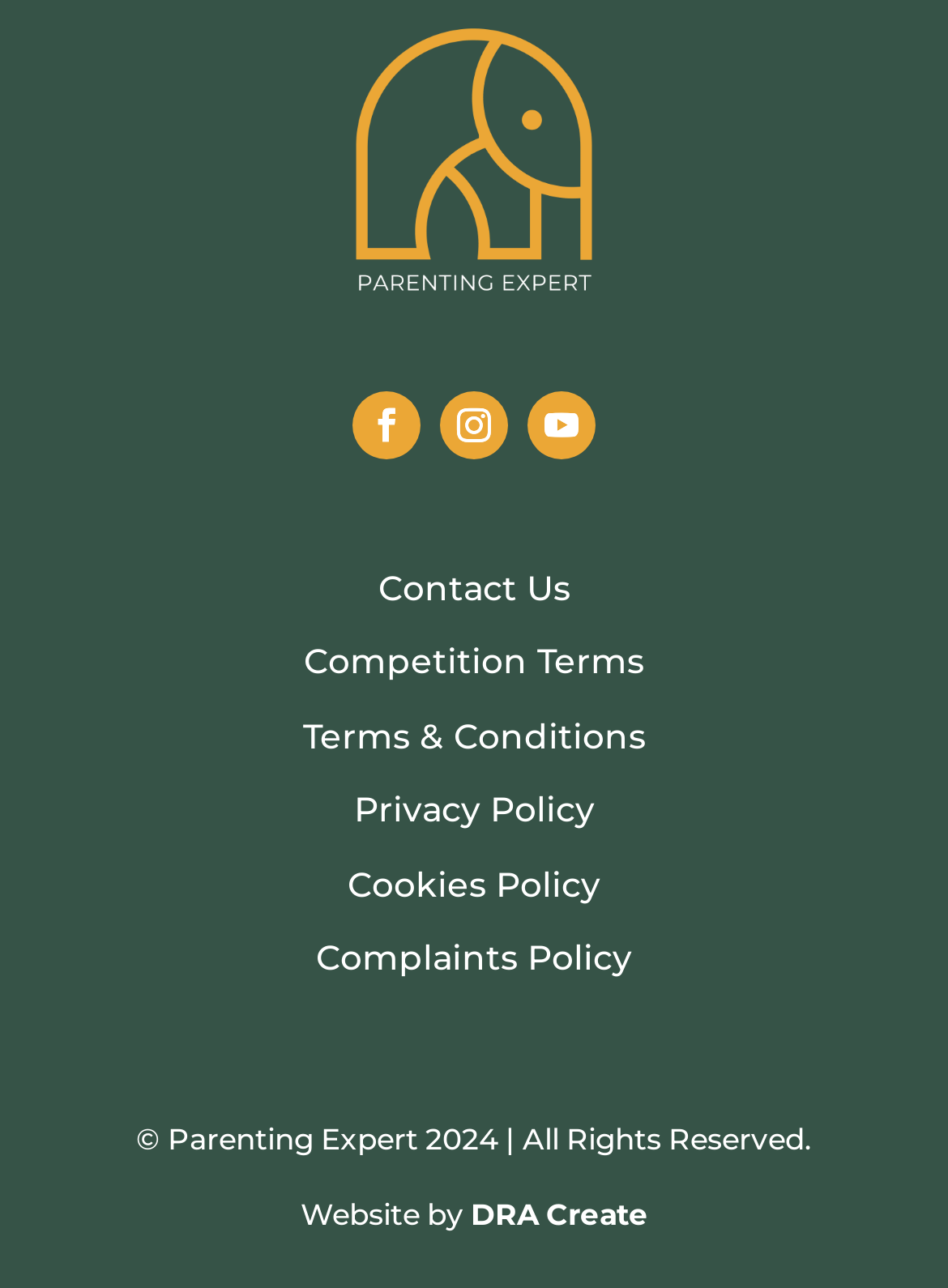Determine the bounding box for the described HTML element: "Terms & Conditions". Ensure the coordinates are four float numbers between 0 and 1 in the format [left, top, right, bottom].

[0.319, 0.554, 0.681, 0.588]